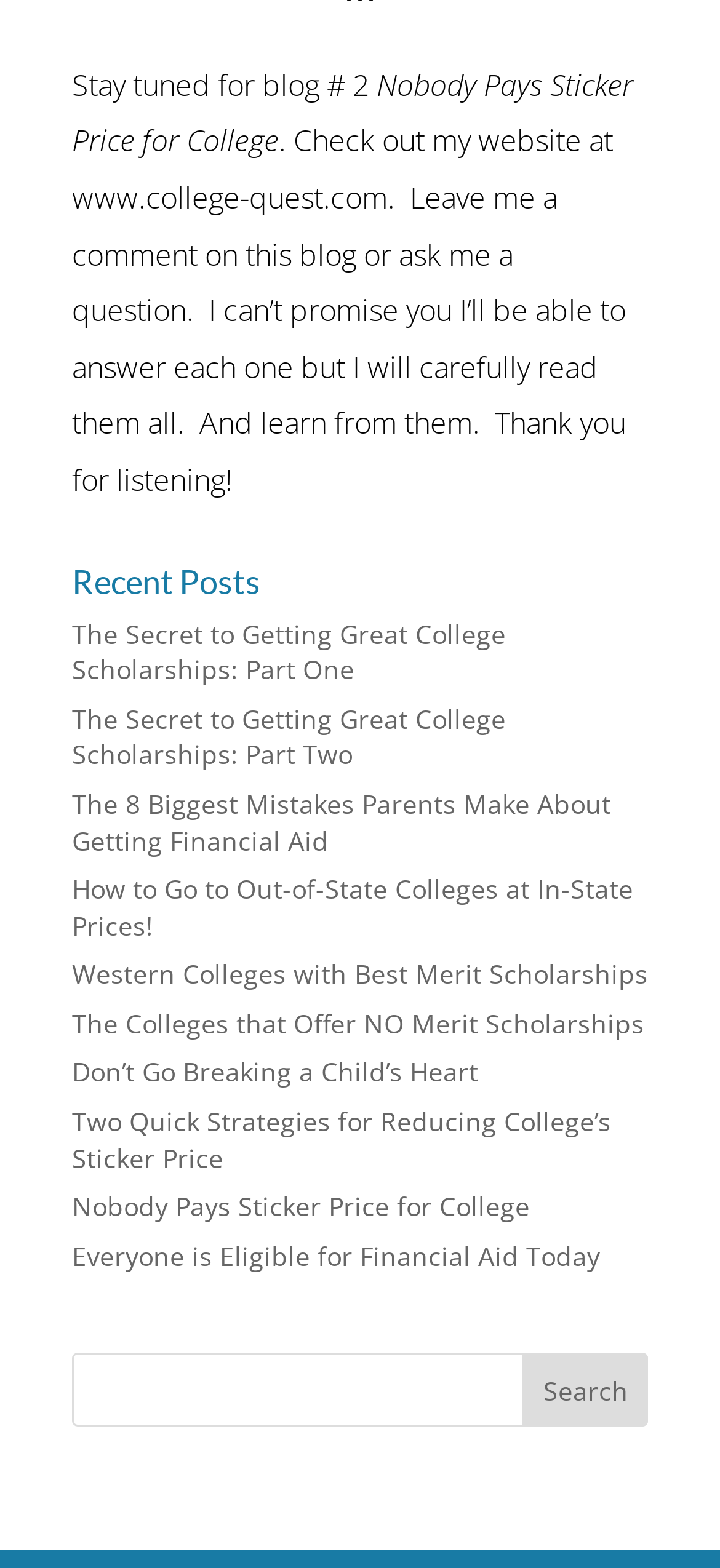Highlight the bounding box coordinates of the element you need to click to perform the following instruction: "search for a topic."

[0.1, 0.863, 0.9, 0.91]